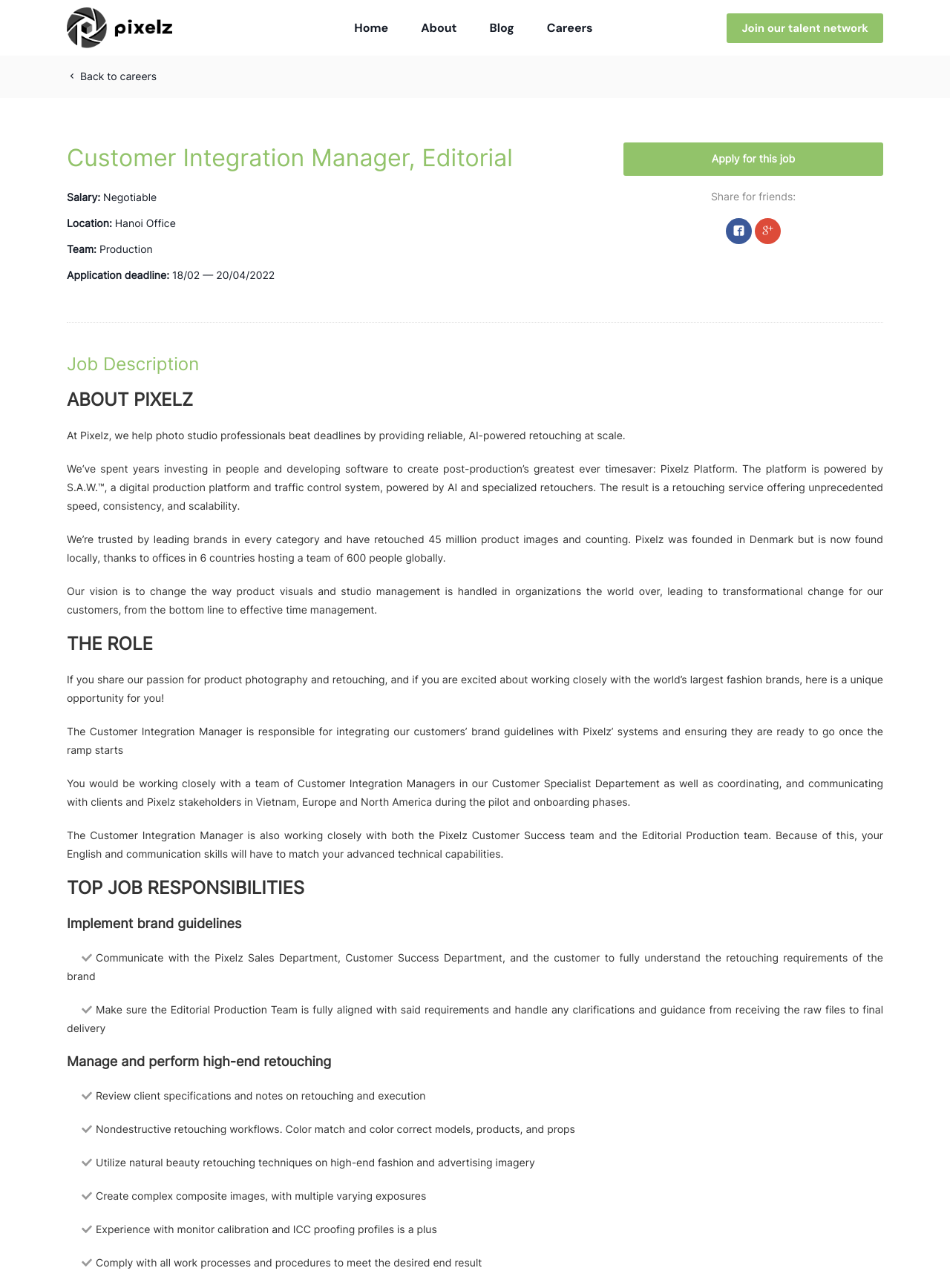What is the role of the Customer Integration Manager?
Refer to the image and provide a one-word or short phrase answer.

Integrate customer brand guidelines with Pixelz' systems